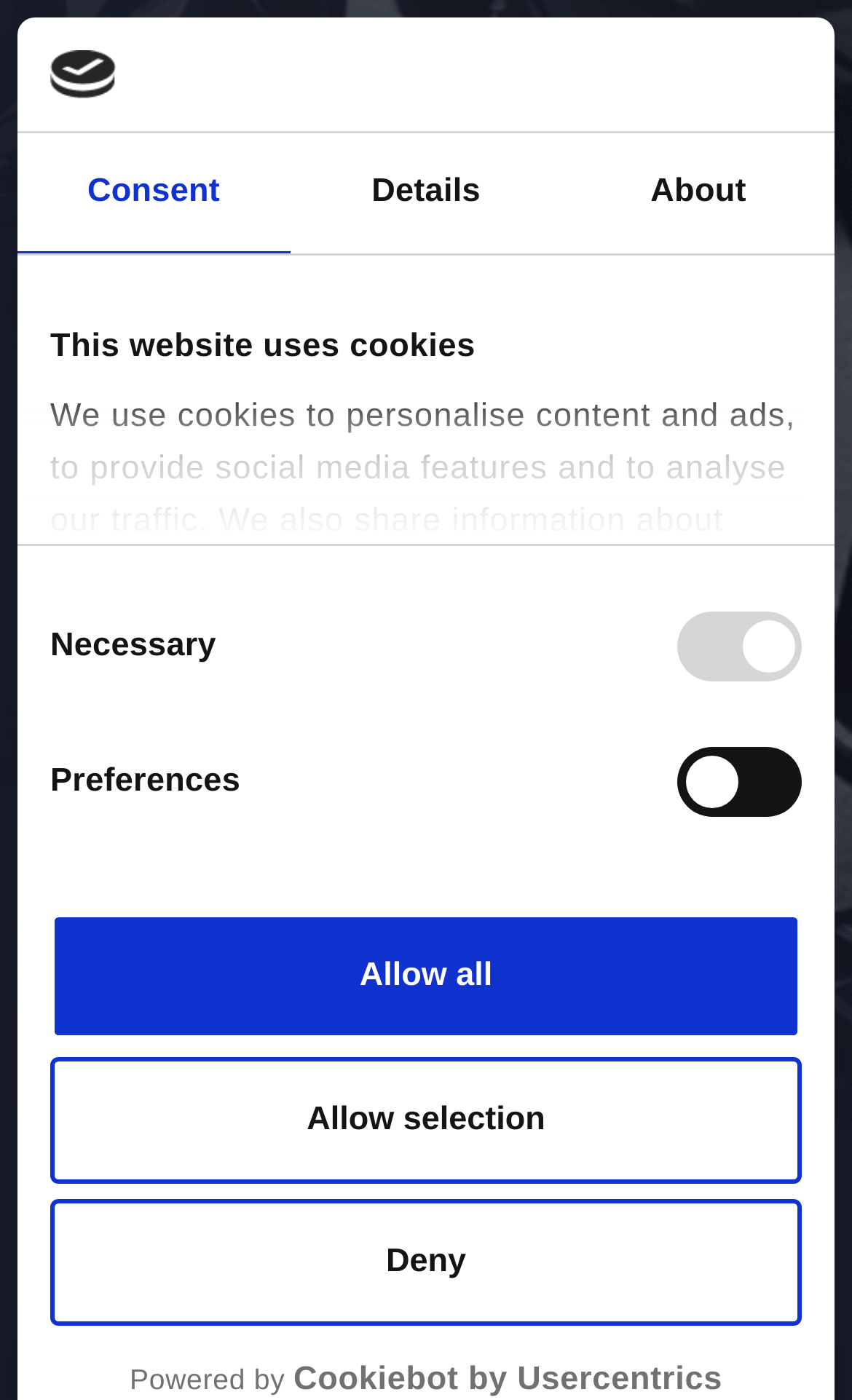Please identify the bounding box coordinates of the element's region that should be clicked to execute the following instruction: "Open the link in a new window". The bounding box coordinates must be four float numbers between 0 and 1, i.e., [left, top, right, bottom].

[0.059, 0.97, 0.941, 1.0]